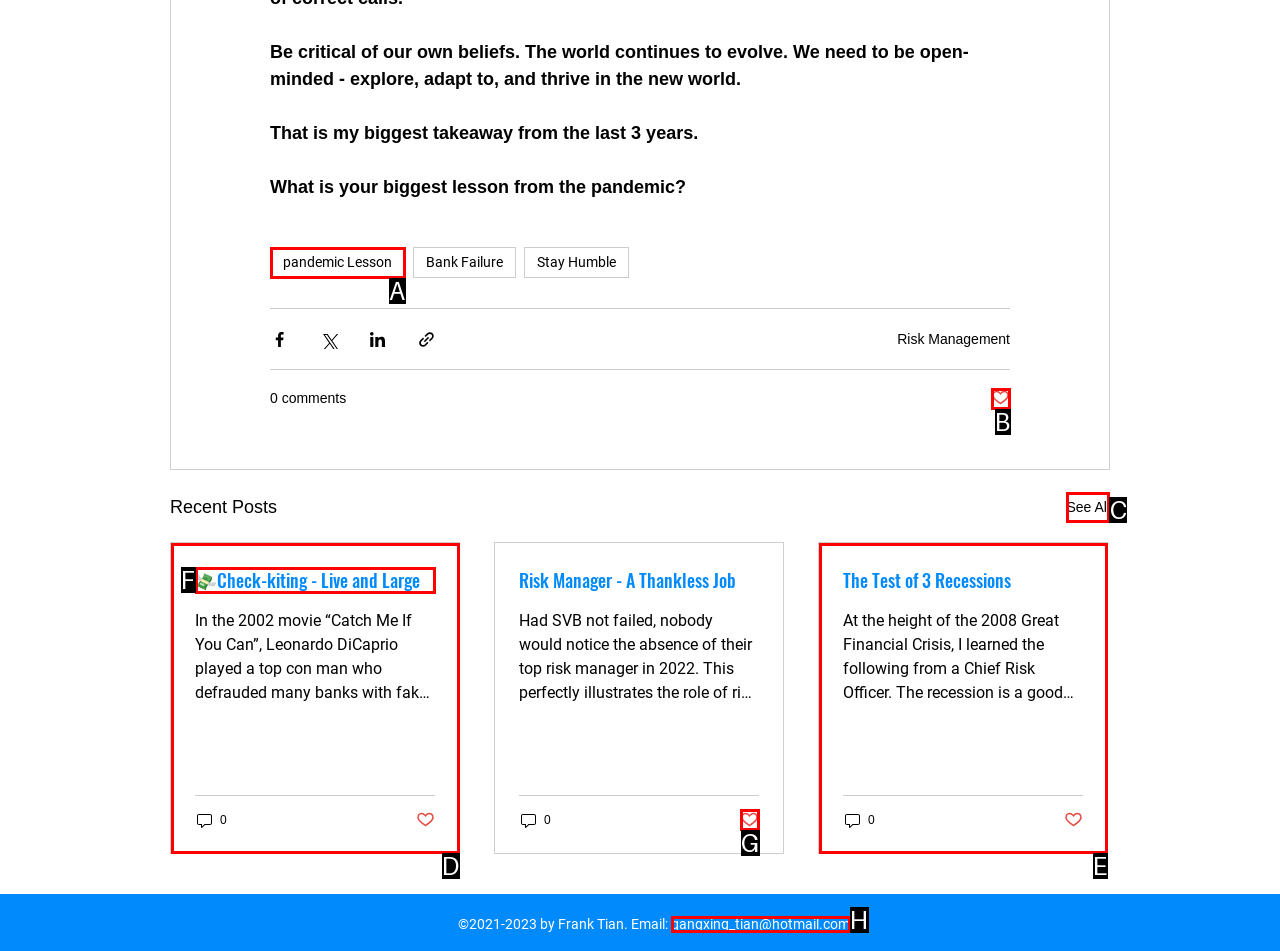Which lettered option should be clicked to achieve the task: See all recent posts? Choose from the given choices.

C